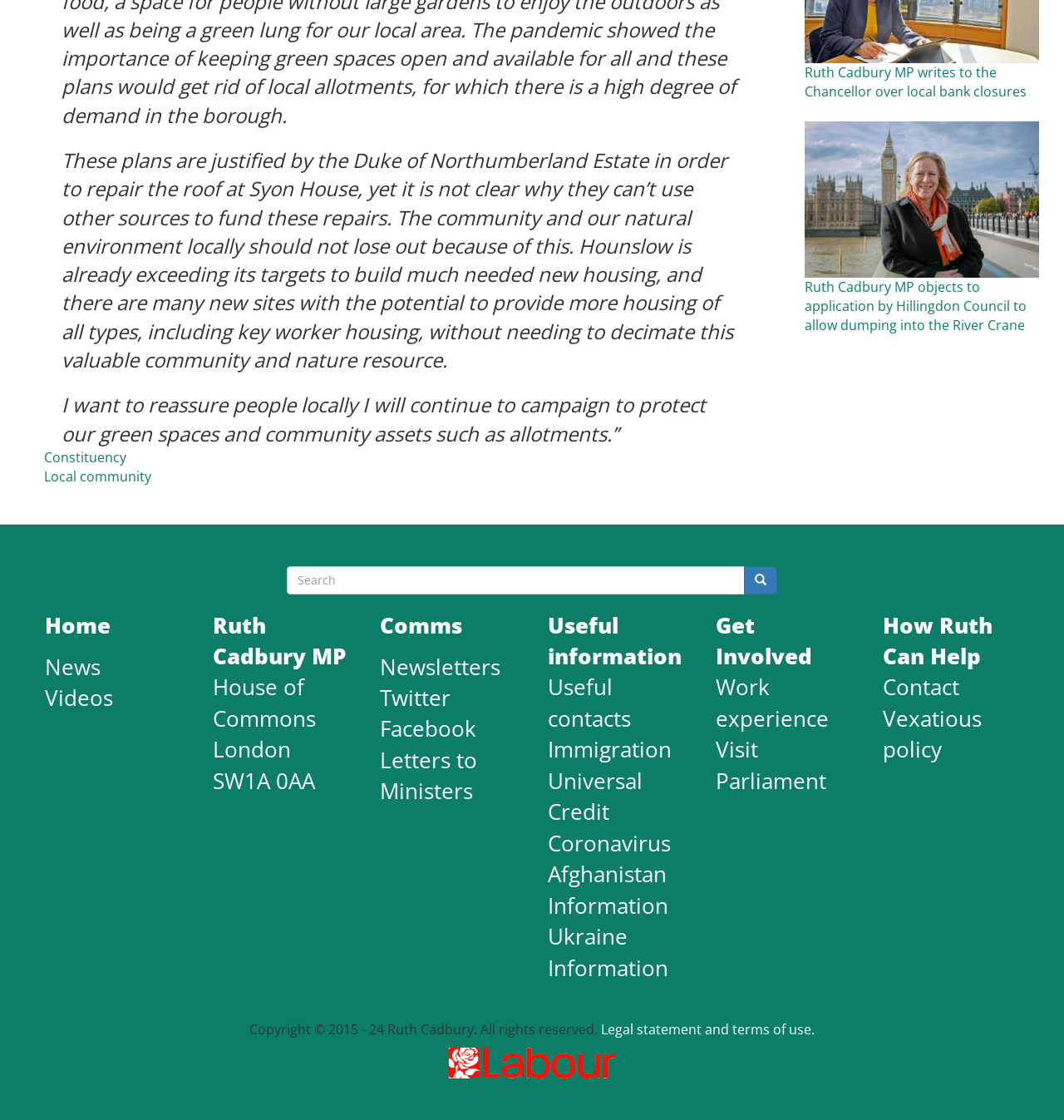Please identify the bounding box coordinates of the element on the webpage that should be clicked to follow this instruction: "Search for something". The bounding box coordinates should be given as four float numbers between 0 and 1, formatted as [left, top, right, bottom].

[0.27, 0.505, 0.73, 0.53]